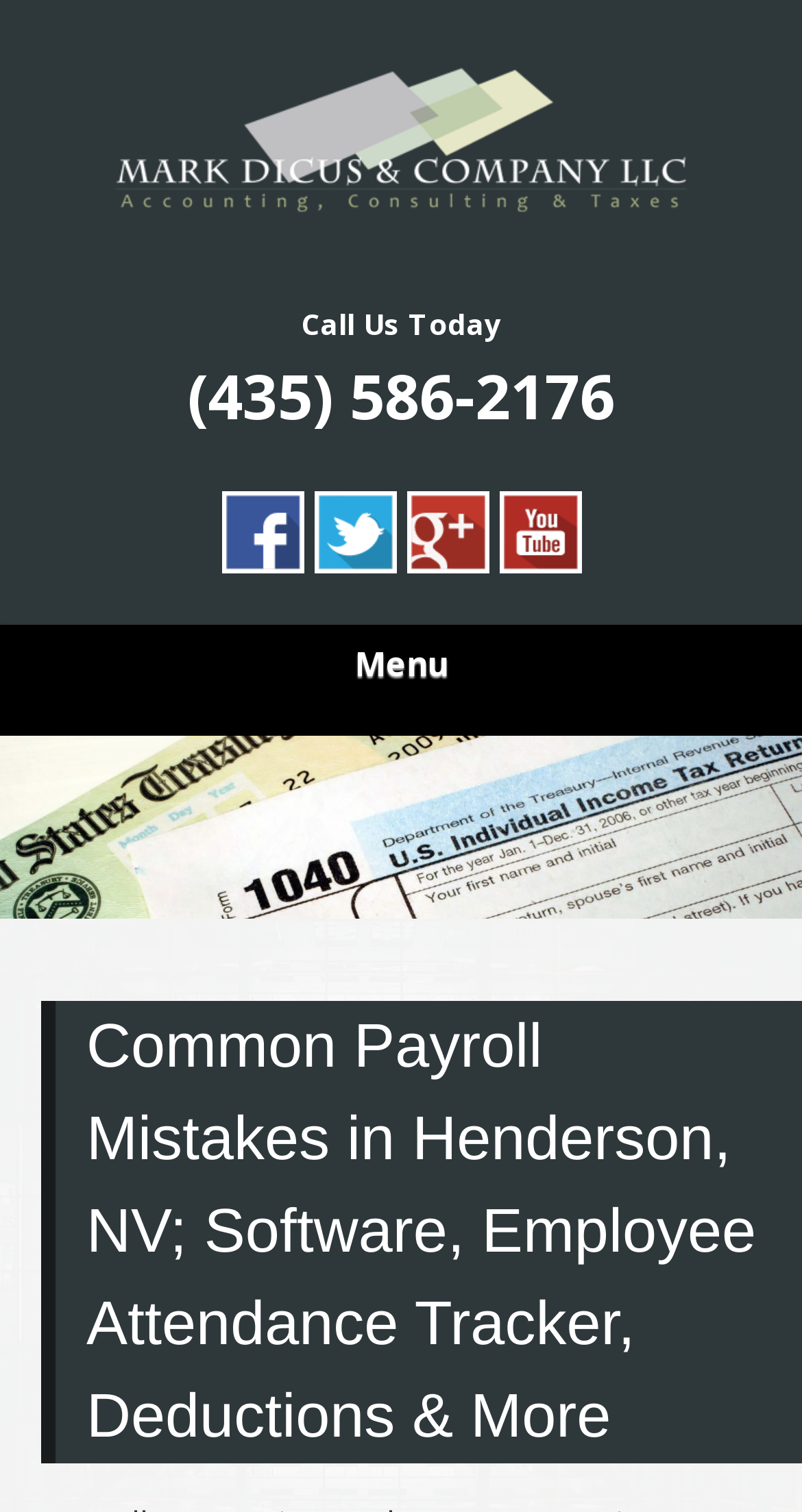Determine the coordinates of the bounding box that should be clicked to complete the instruction: "View Common Payroll Mistakes in Henderson, NV". The coordinates should be represented by four float numbers between 0 and 1: [left, top, right, bottom].

[0.051, 0.661, 1.0, 0.967]